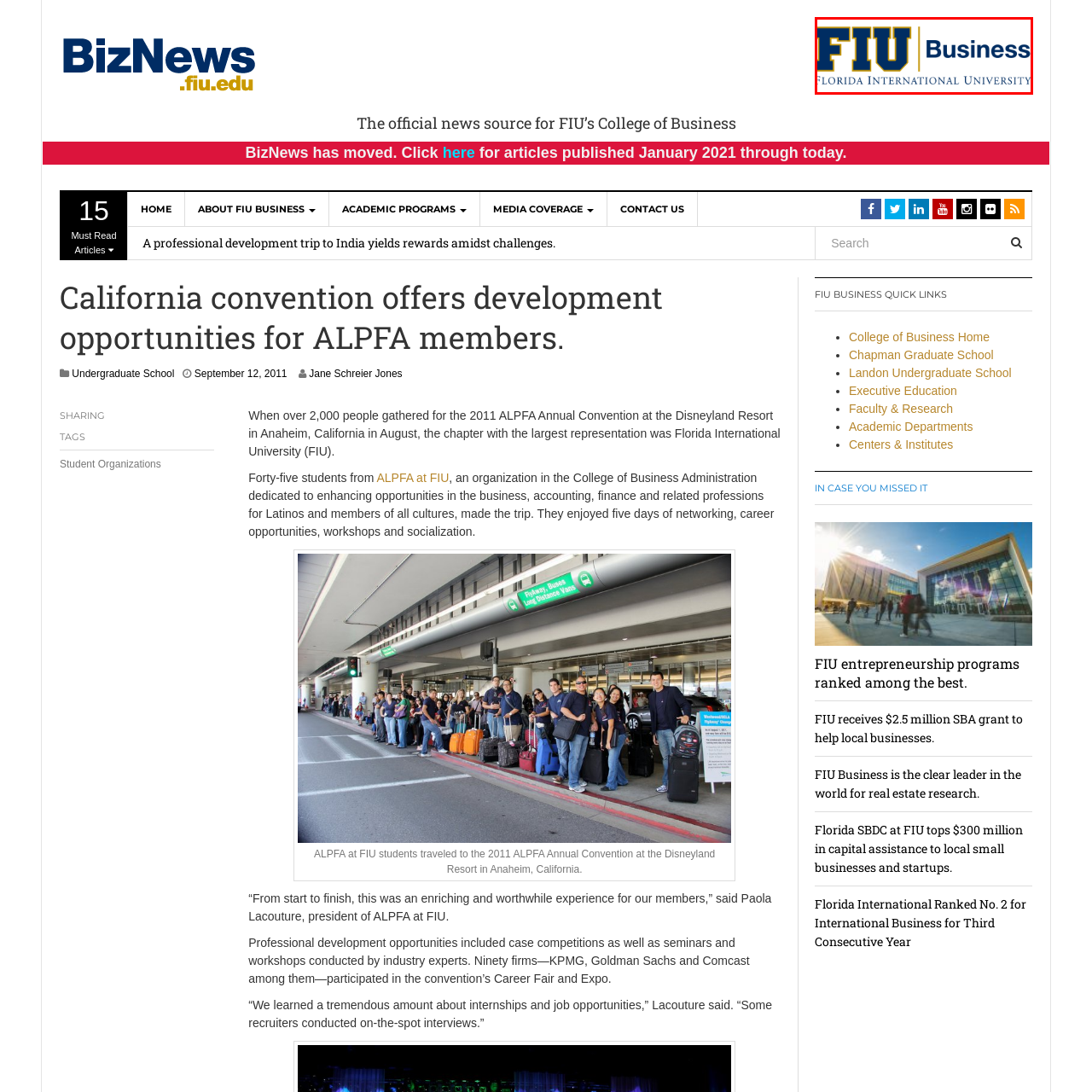What is the purpose of the logo?
Inspect the image enclosed by the red bounding box and provide a detailed and comprehensive answer to the question.

The purpose of the logo is to represent the university's mission and its connection to the broader academic and business community, as it encapsulates the university's commitment to providing high-quality education in business and fostering professional development and educational opportunities for students.